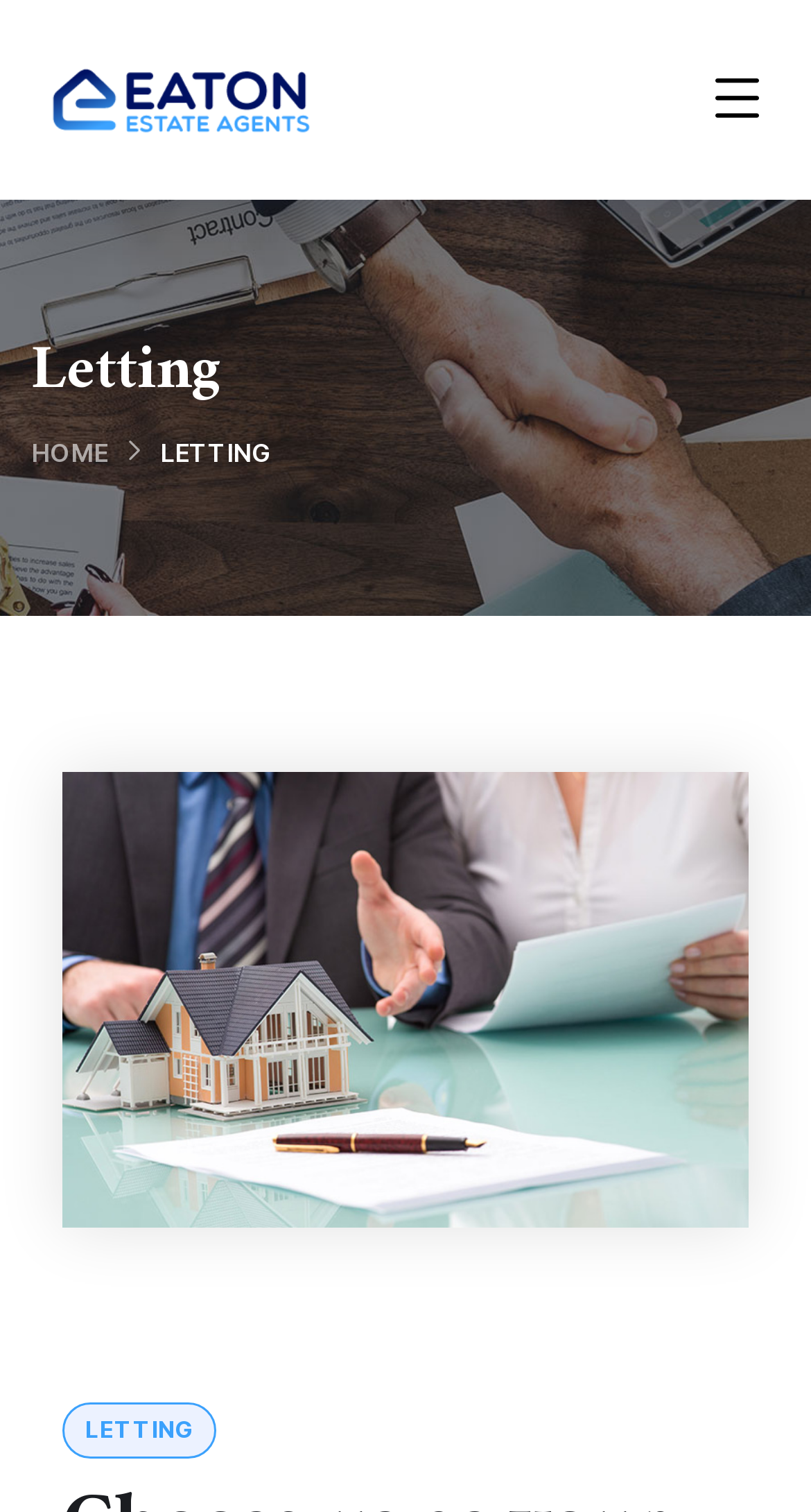Identify the bounding box of the UI element described as follows: "Home". Provide the coordinates as four float numbers in the range of 0 to 1 [left, top, right, bottom].

[0.038, 0.288, 0.133, 0.309]